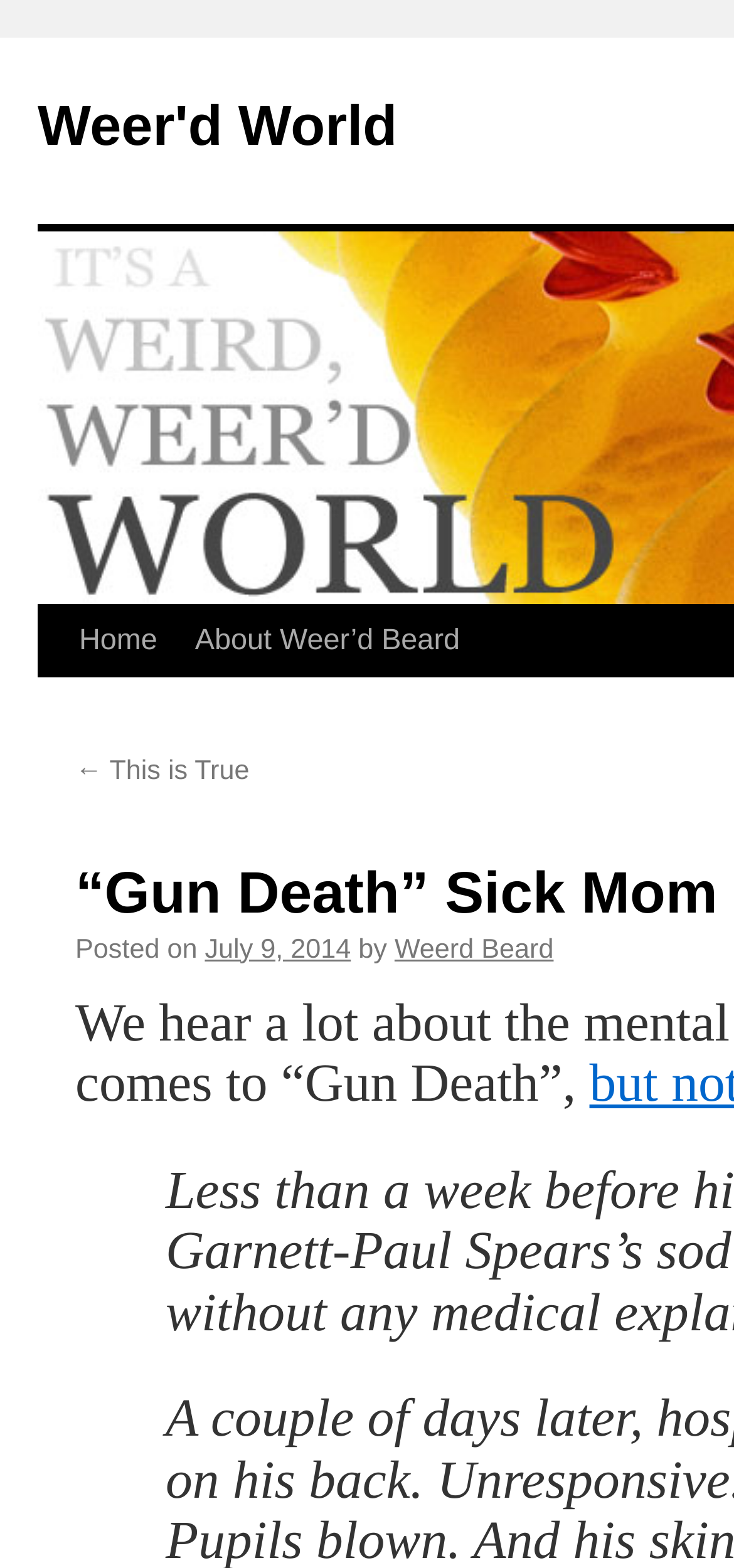Determine which piece of text is the heading of the webpage and provide it.

“Gun Death” Sick Mom